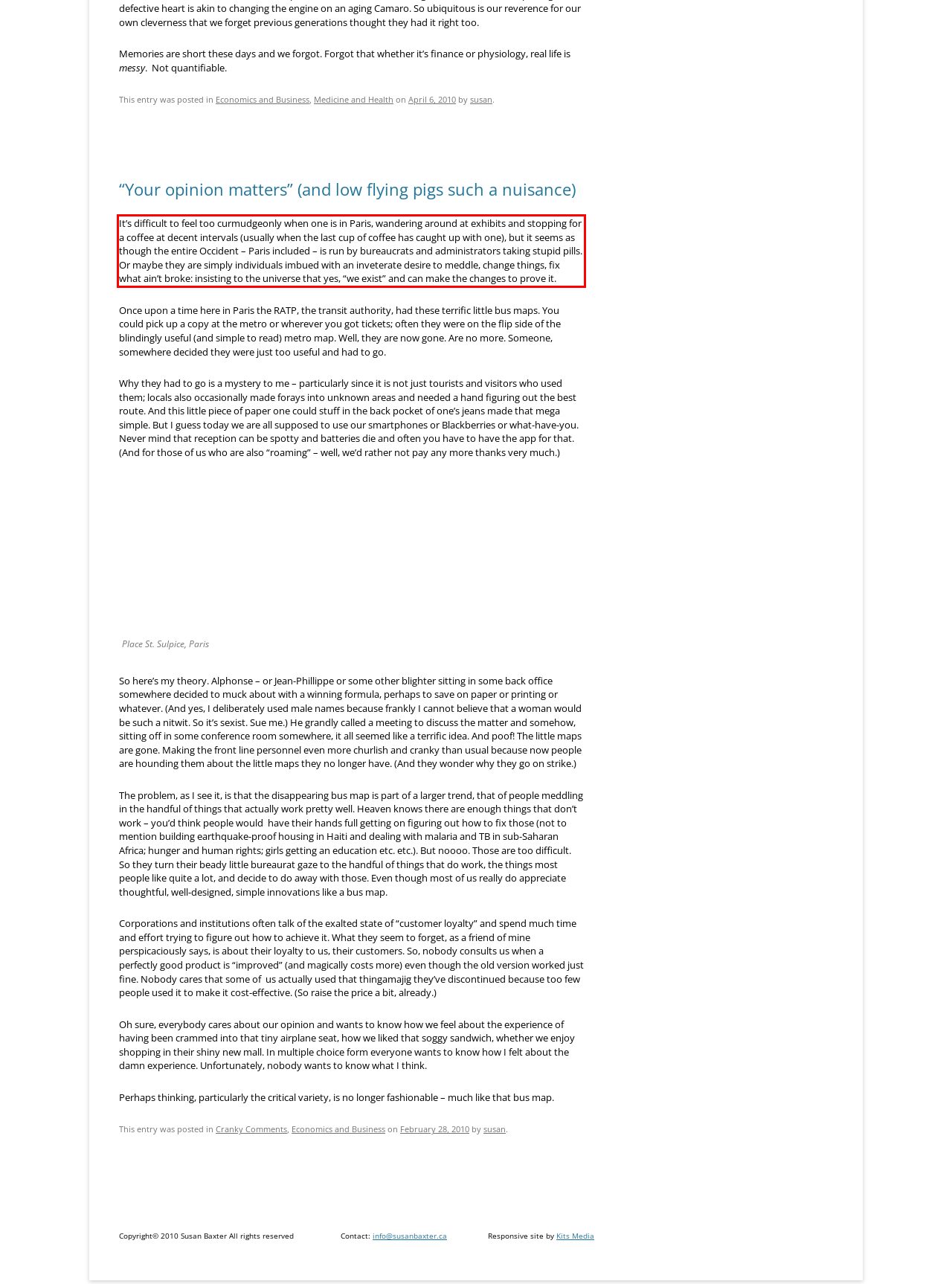You are provided with a screenshot of a webpage that includes a red bounding box. Extract and generate the text content found within the red bounding box.

It’s difficult to feel too curmudgeonly when one is in Paris, wandering around at exhibits and stopping for a coffee at decent intervals (usually when the last cup of coffee has caught up with one), but it seems as though the entire Occident – Paris included – is run by bureaucrats and administrators taking stupid pills. Or maybe they are simply individuals imbued with an inveterate desire to meddle, change things, fix what ain’t broke: insisting to the universe that yes, “we exist” and can make the changes to prove it.